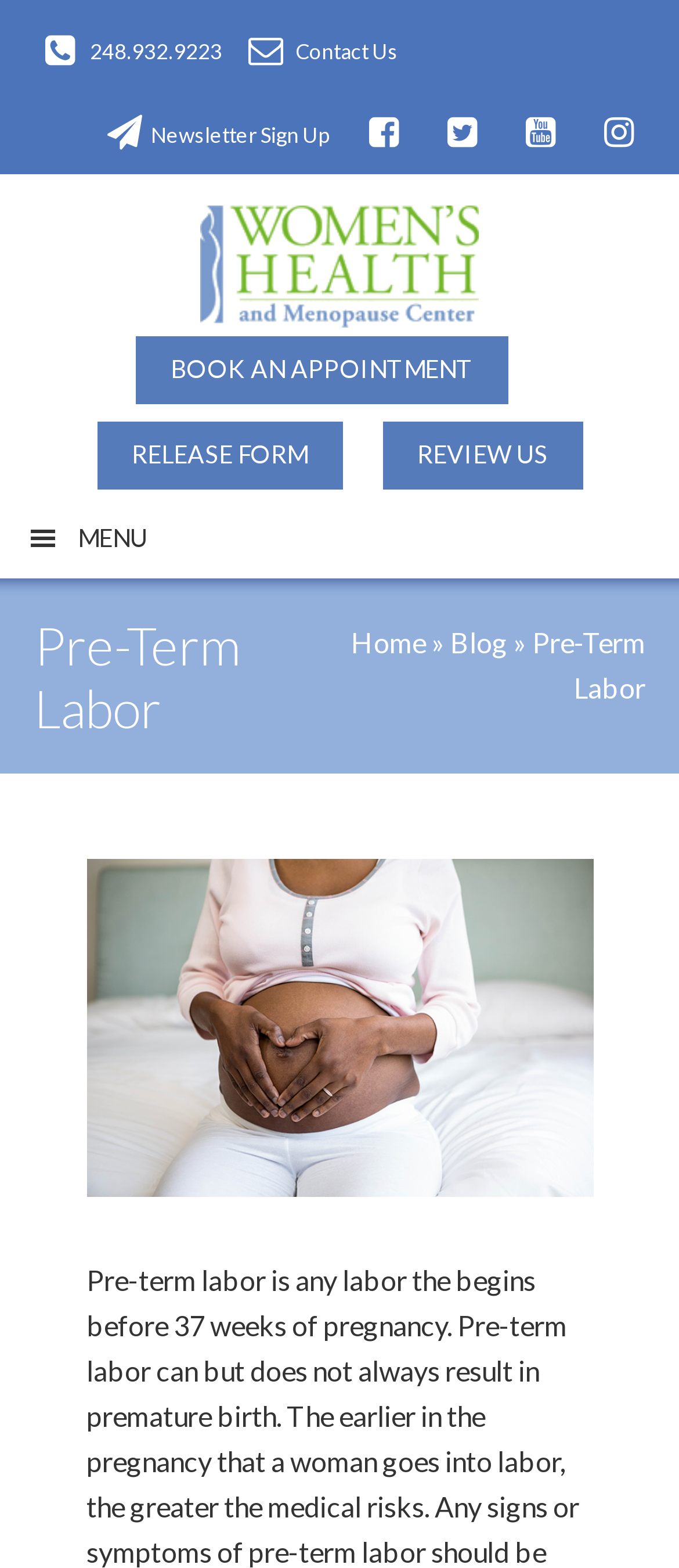Offer a detailed account of what is visible on the webpage.

This webpage is about pre-term labor, a topic related to women's health and menopause. At the top left corner, there are three "Skip to" links, allowing users to navigate to main content, primary sidebar, or footer. Next to these links, there is a phone number and a few social media icons. 

On the top right side, there are several links, including "Contact Us", "Newsletter Sign Up", and a few more social media icons. Below these links, the website's title "Women's Health and Menopause Center | OB/GYN West Bloomfield, MI" is displayed prominently. 

Under the title, there are three prominent links: "BOOK AN APPOINTMENT", "RELEASE FORM", and "REVIEW US". A menu button is located on the right side of these links. 

The main content of the webpage starts with a heading "Pre-Term Labor", followed by a brief description of the topic. The description explains that pre-term labor is any labor that begins before 37 weeks of pregnancy and may or may not result in premature birth. 

On the right side of the main content, there is a navigation menu with links to "Home", "Blog", and the current page "Pre-Term Labor".